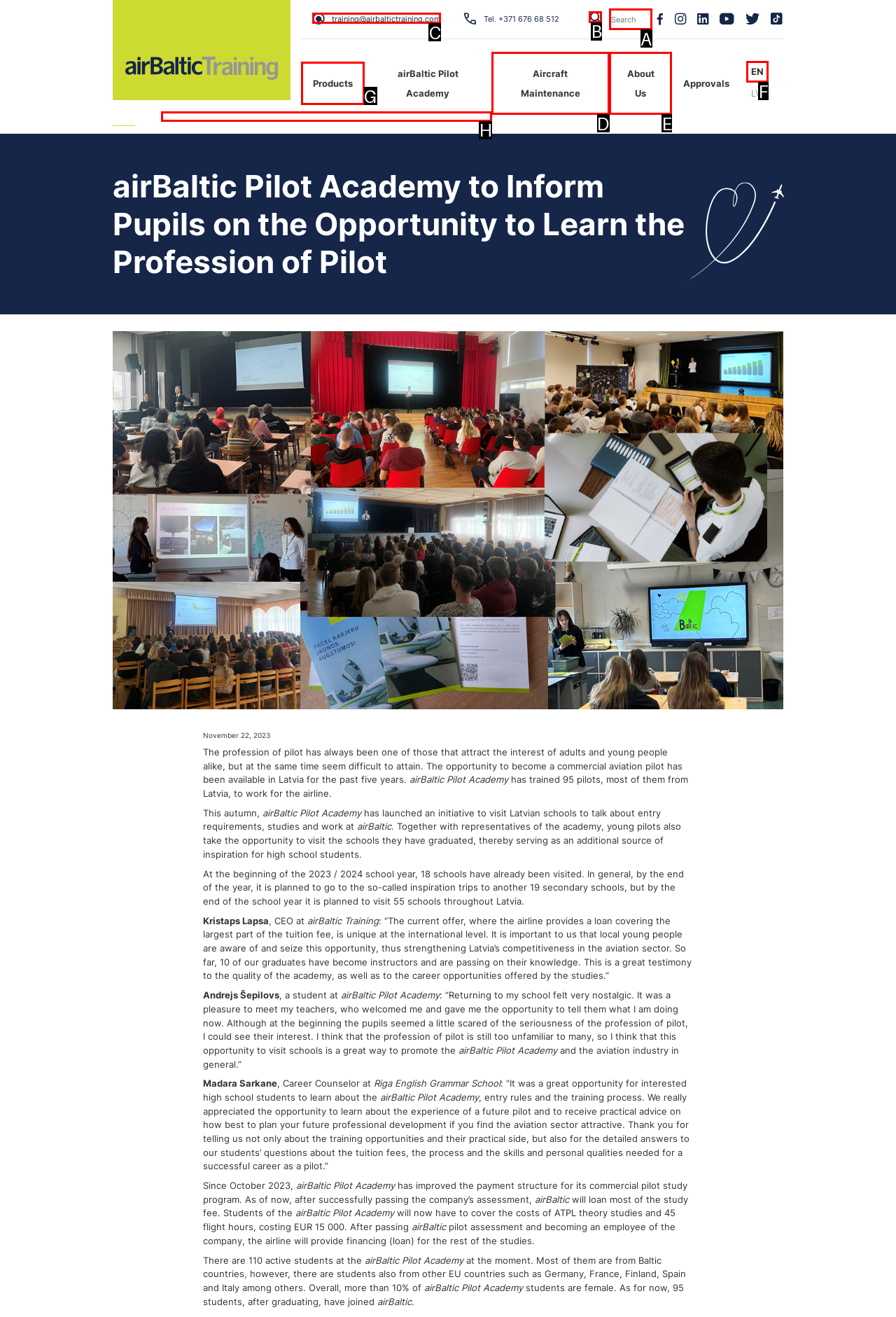Identify the correct option to click in order to accomplish the task: Contact via email Provide your answer with the letter of the selected choice.

C